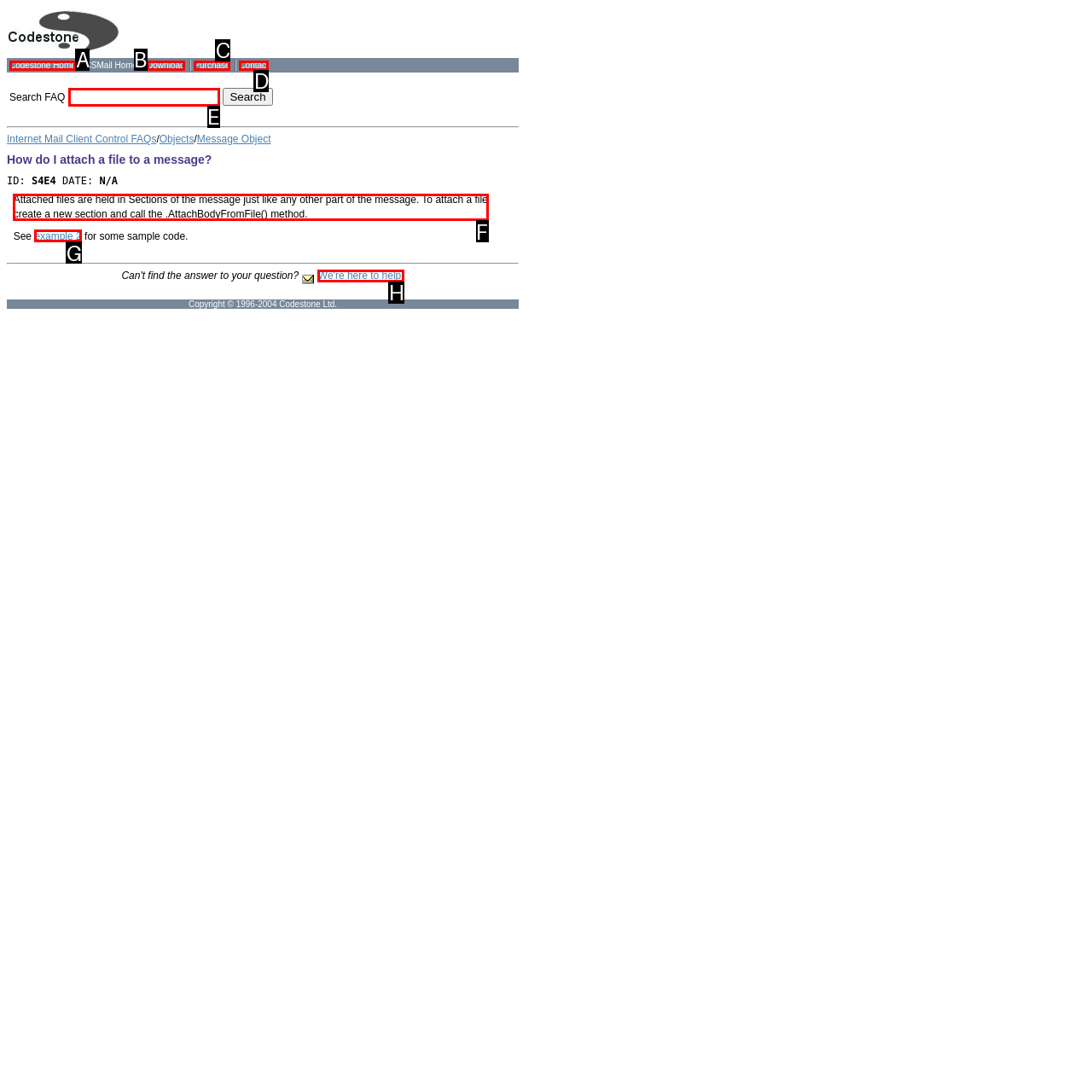Point out the HTML element I should click to achieve the following task: Attach a file to a message Provide the letter of the selected option from the choices.

F